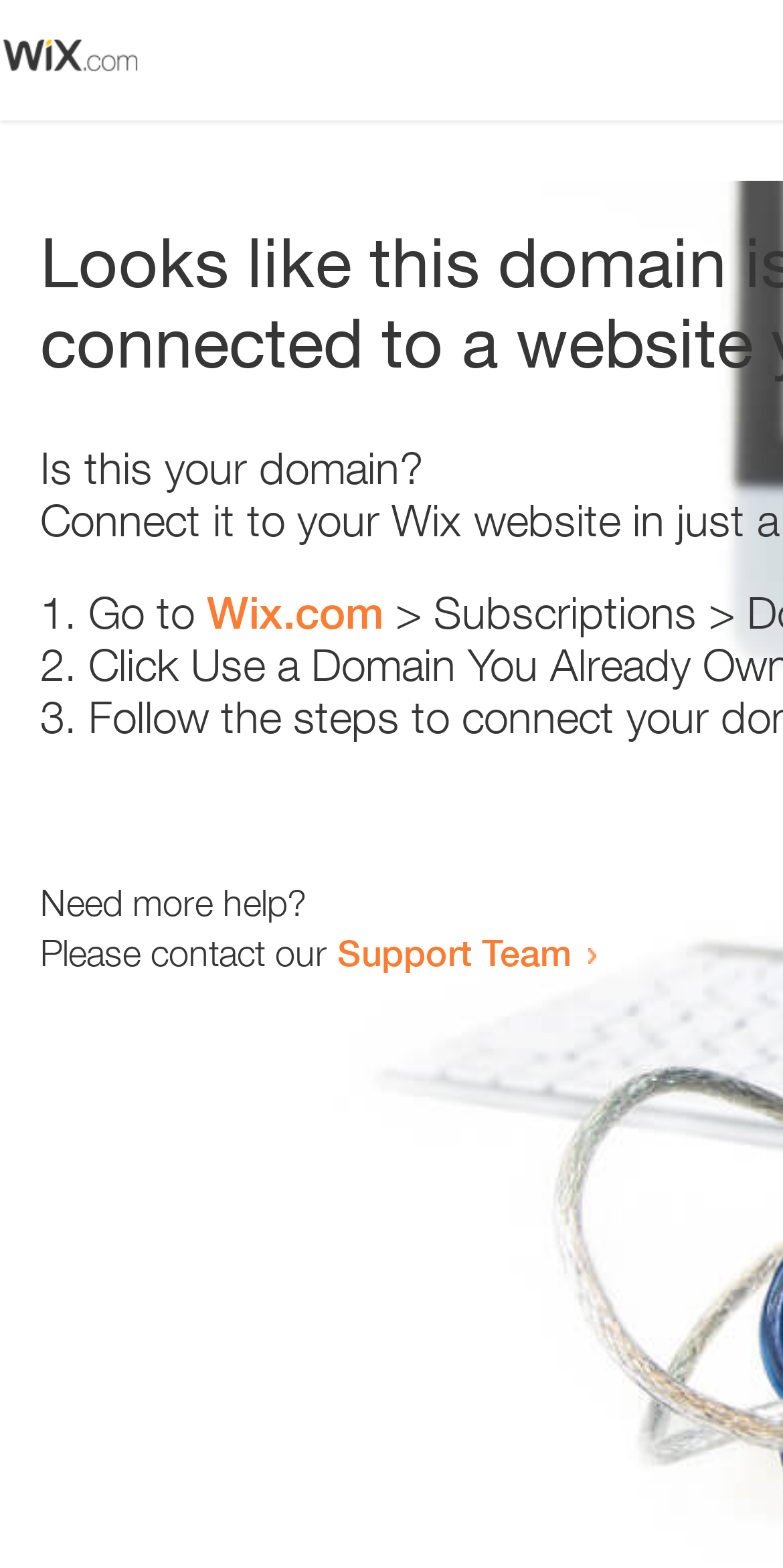Is the webpage asking a question?
Using the visual information, reply with a single word or short phrase.

Yes